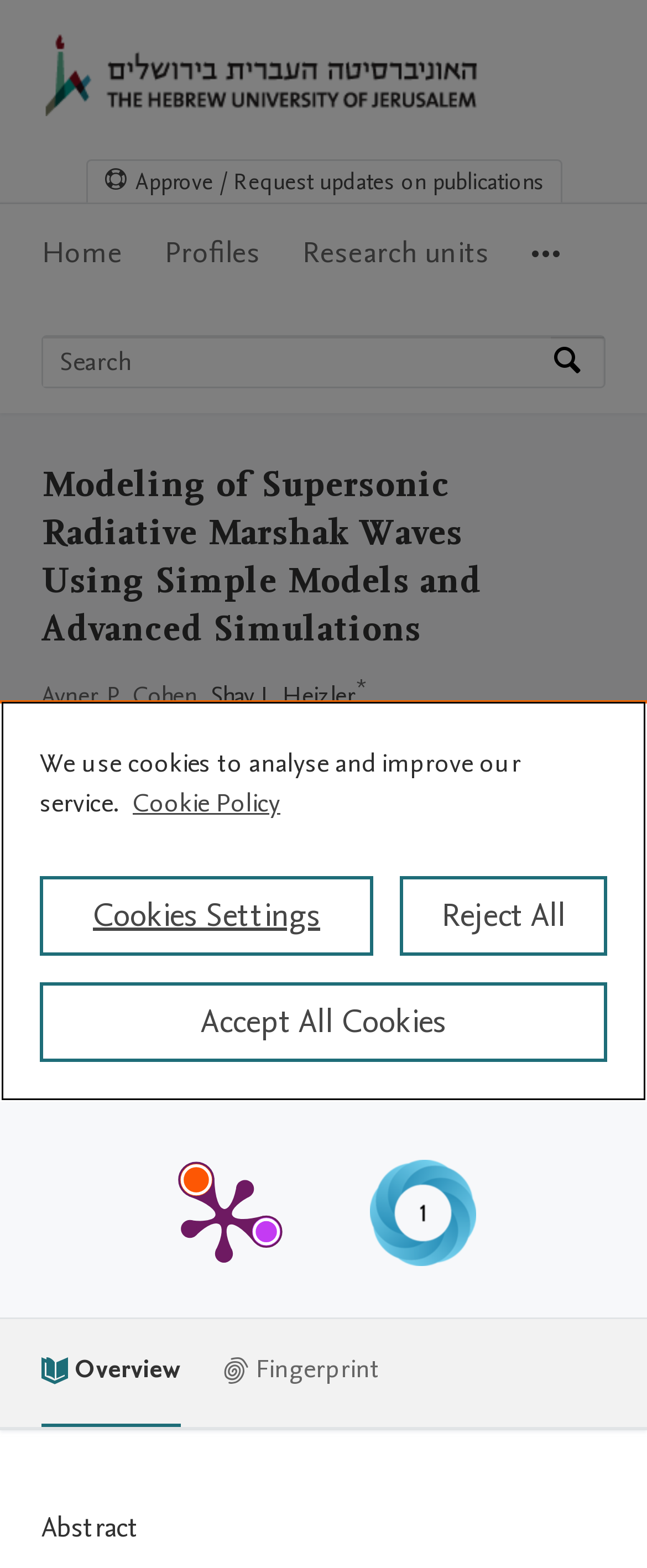Locate the bounding box coordinates of the clickable part needed for the task: "View publication metrics".

[0.064, 0.586, 0.936, 0.84]